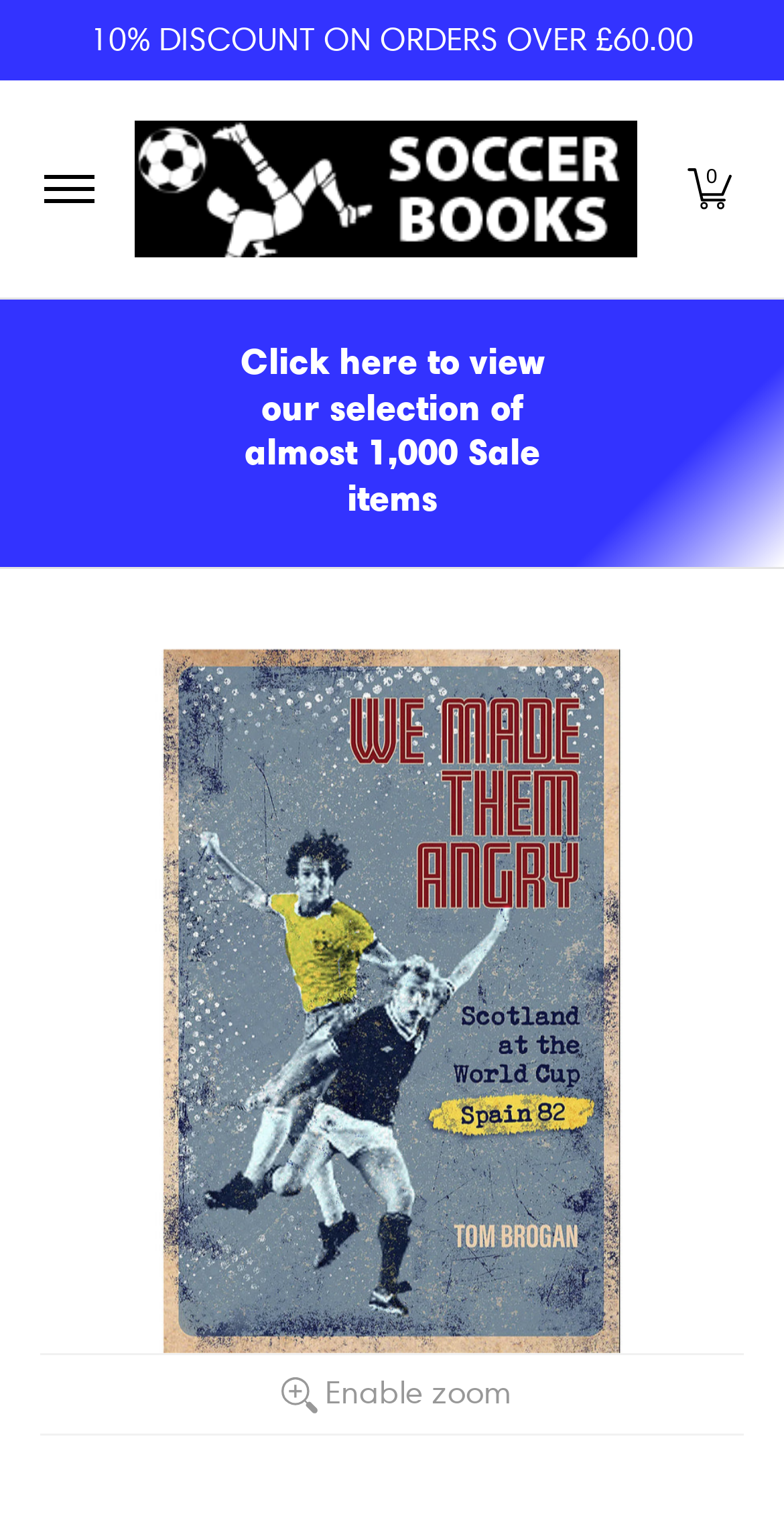Please identify the bounding box coordinates of the element's region that needs to be clicked to fulfill the following instruction: "Click the 'Menu' button". The bounding box coordinates should consist of four float numbers between 0 and 1, i.e., [left, top, right, bottom].

[0.051, 0.053, 0.121, 0.196]